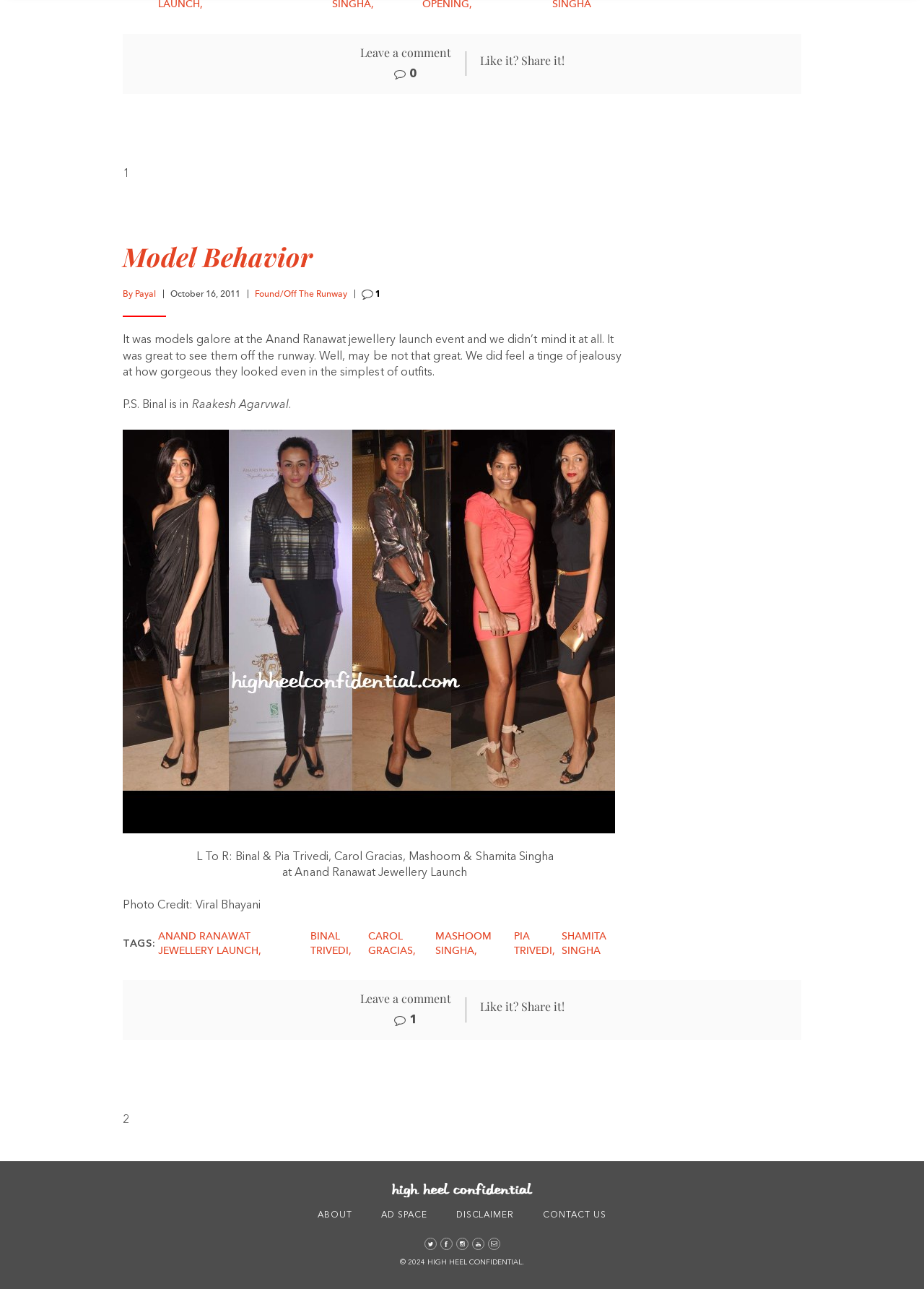From the webpage screenshot, predict the bounding box coordinates (top-left x, top-left y, bottom-right x, bottom-right y) for the UI element described here: 0

[0.427, 0.053, 0.45, 0.062]